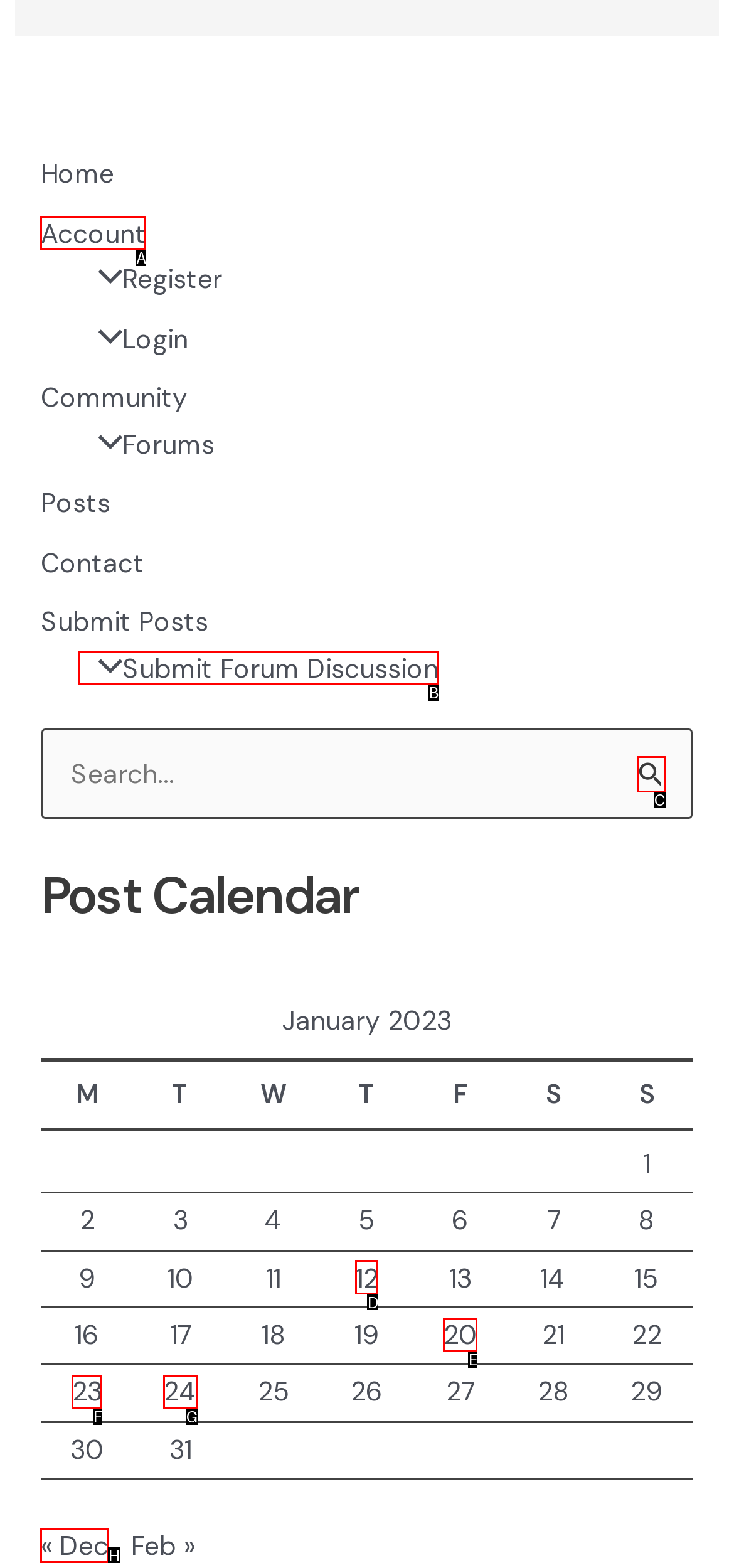Choose the option that best matches the description: Submit Forum Discussion
Indicate the letter of the matching option directly.

B